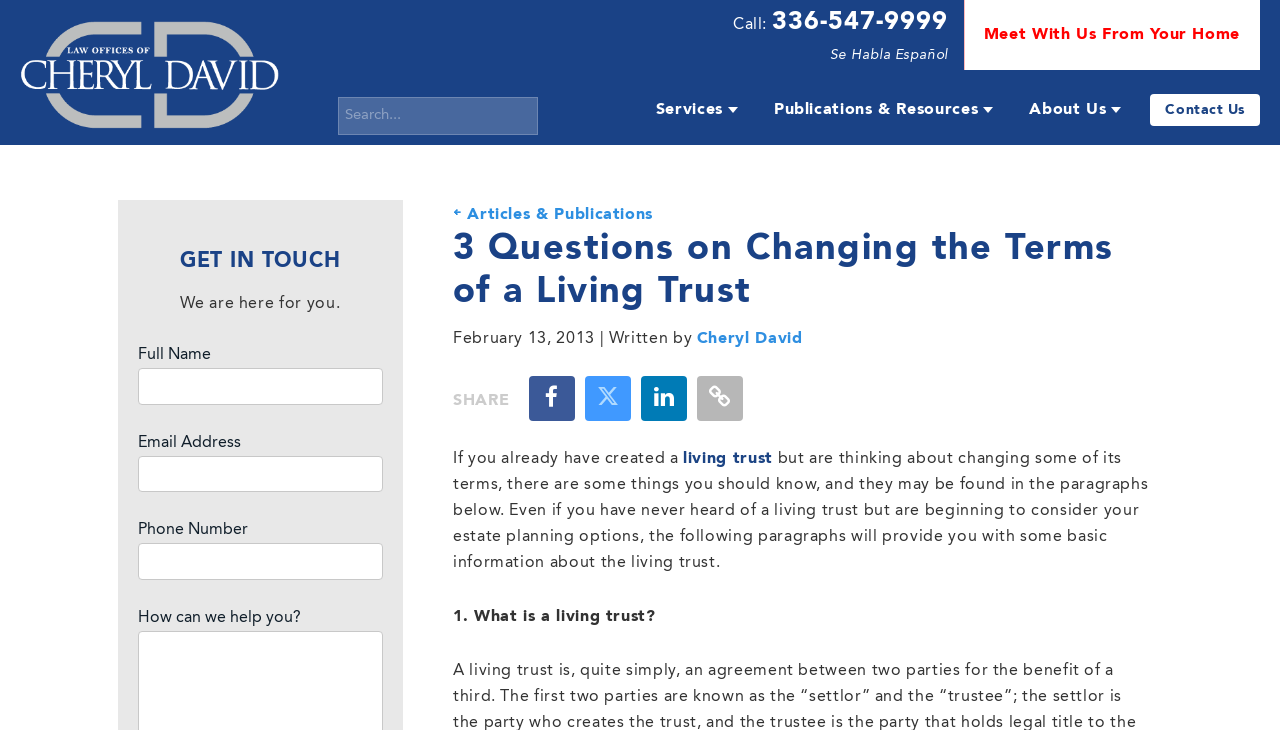How can users meet with the Law Offices of Cheryl David?
Provide a detailed and well-explained answer to the question.

I found this information by looking at the link 'Meet With Us From Your Home' at the top-right section of the webpage, which suggests that users can meet with the Law Offices of Cheryl David remotely from their own homes.